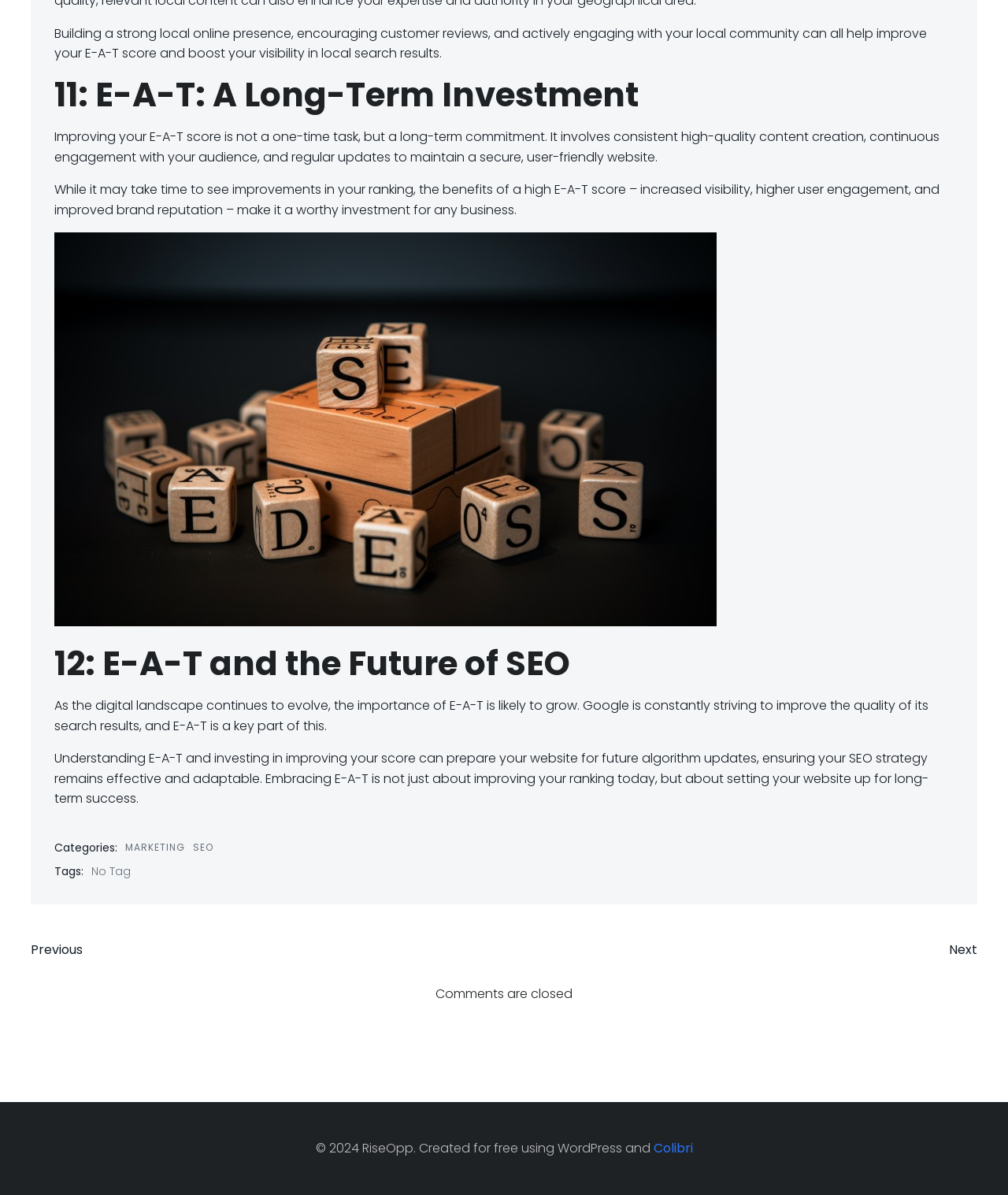Respond with a single word or short phrase to the following question: 
What is the purpose of improving E-A-T score?

Increase visibility